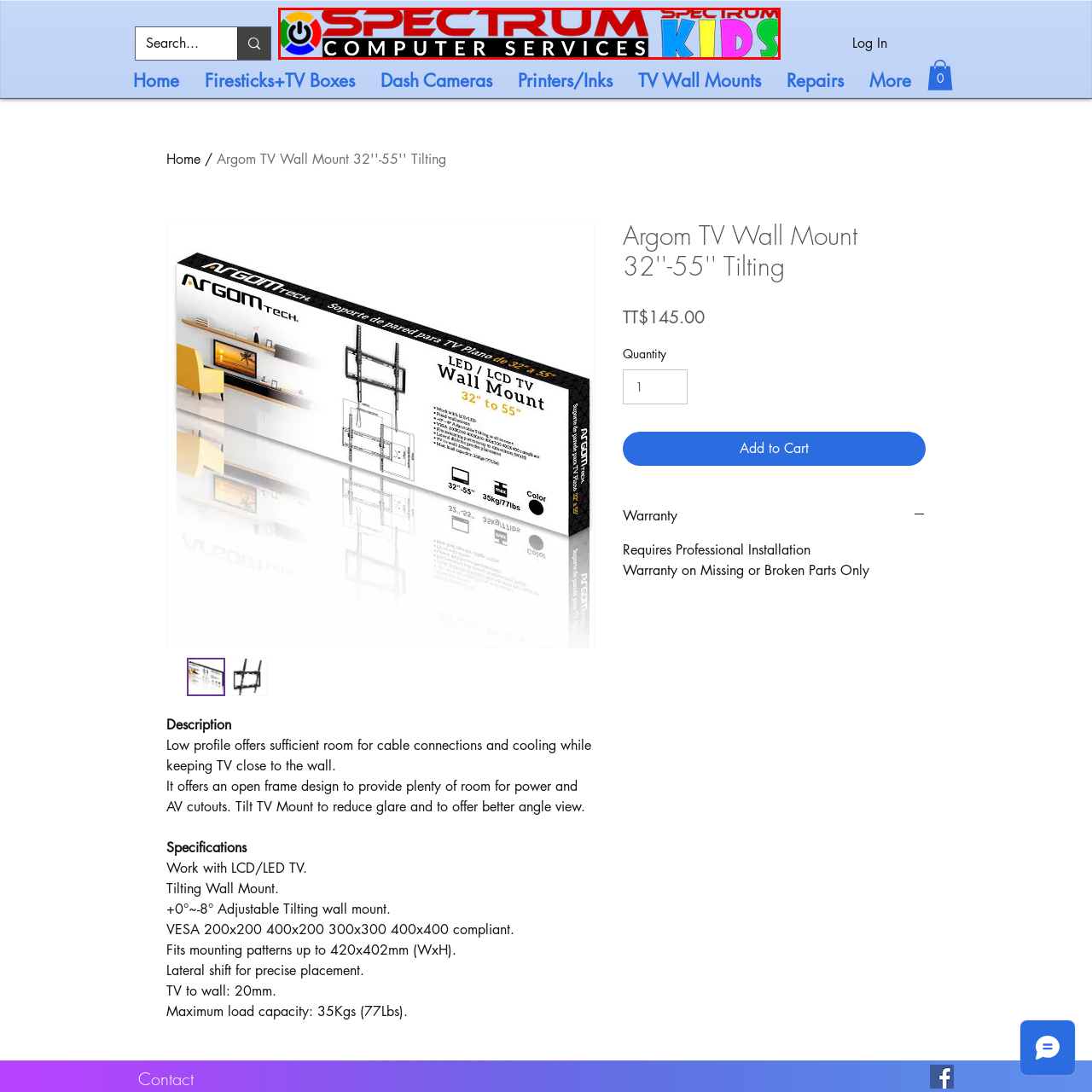What is the font style of 'SPECTRUM KIDS'?
Examine the red-bounded area in the image carefully and respond to the question with as much detail as possible.

The caption describes the font style of 'SPECTRUM KIDS' as 'fun and playful', which suggests that the font is designed to be appealing and engaging to a younger audience.